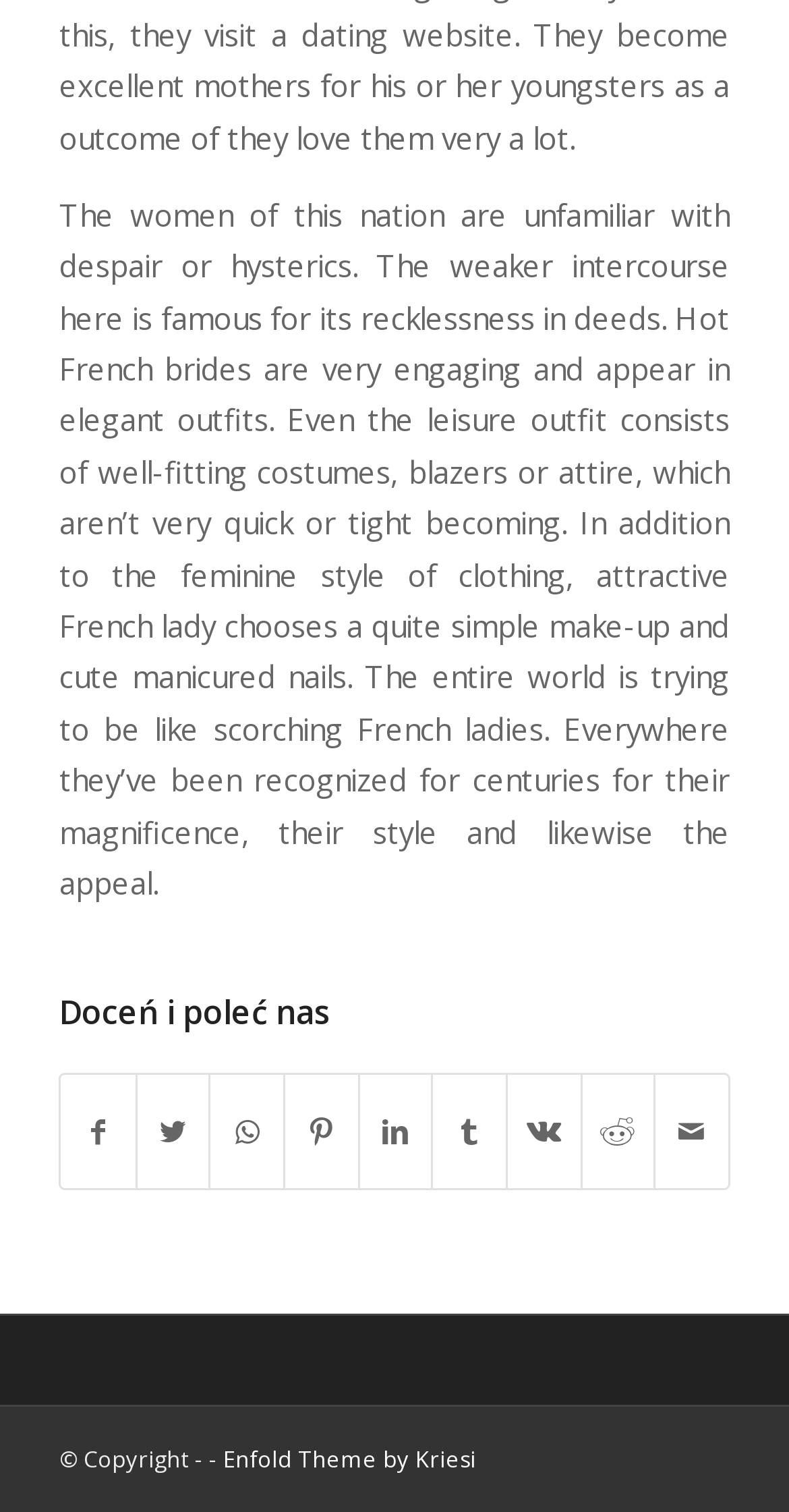Determine the bounding box coordinates of the clickable element to achieve the following action: 'Share on Facebook'. Provide the coordinates as four float values between 0 and 1, formatted as [left, top, right, bottom].

[0.078, 0.711, 0.171, 0.786]